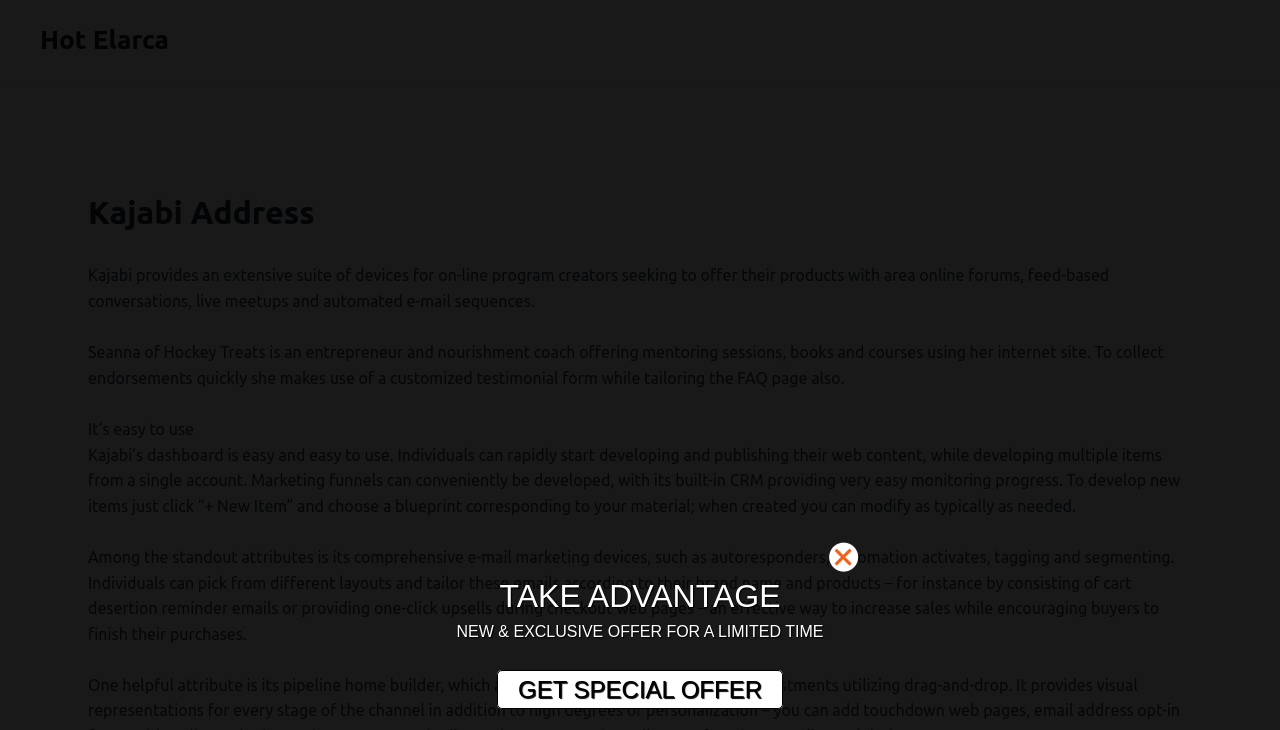Provide a thorough and detailed response to the question by examining the image: 
What is a standout feature of Kajabi?

One of the standout attributes of Kajabi is its comprehensive email marketing devices, such as autoresponders, automation triggers, tagging, and segmenting. Users can pick from different layouts and tailor these emails according to their brand and products.